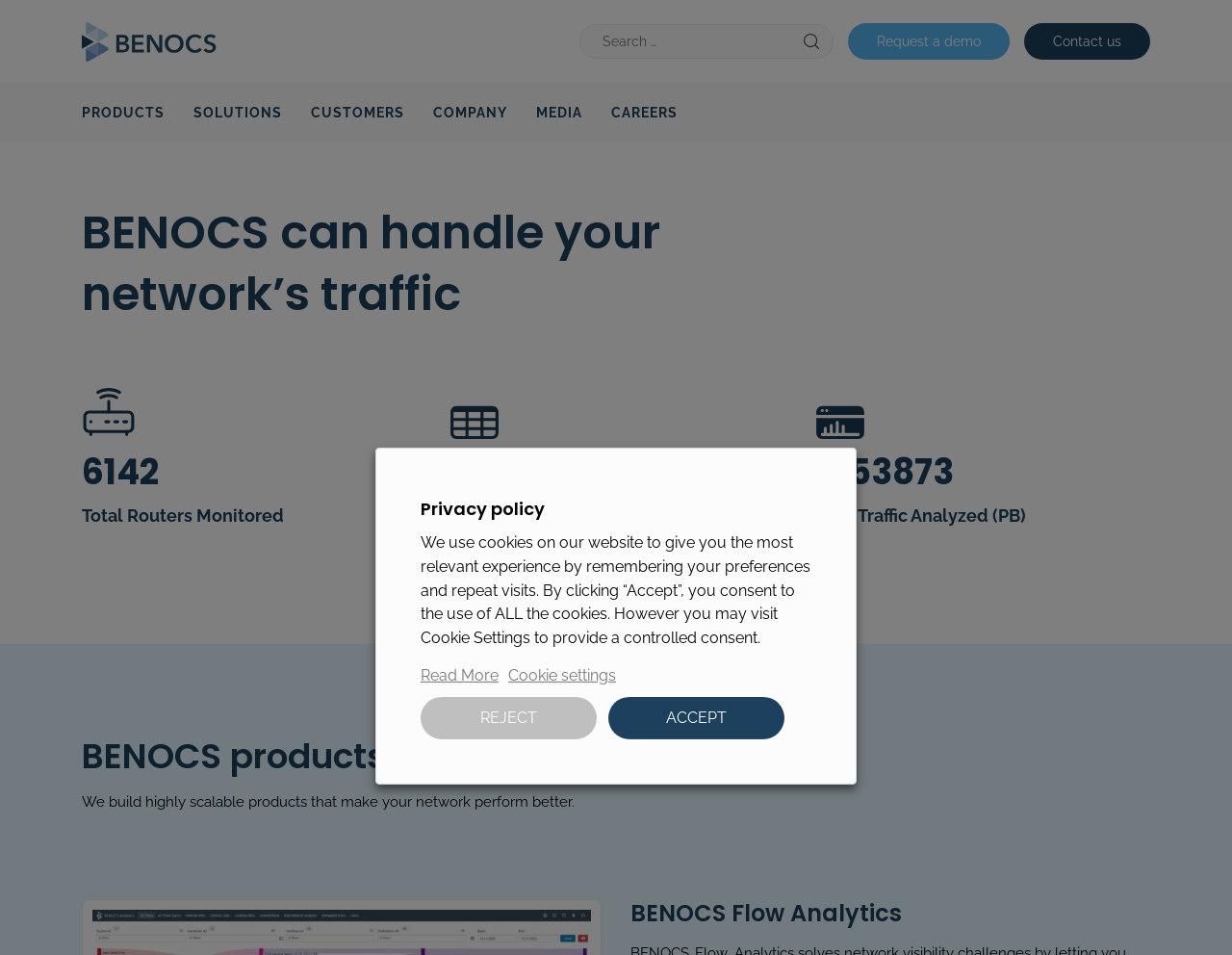Locate the bounding box coordinates of the clickable area to execute the instruction: "Learn about BENOCS Flow Analytics". Provide the coordinates as four float numbers between 0 and 1, represented as [left, top, right, bottom].

[0.512, 0.94, 0.732, 0.973]